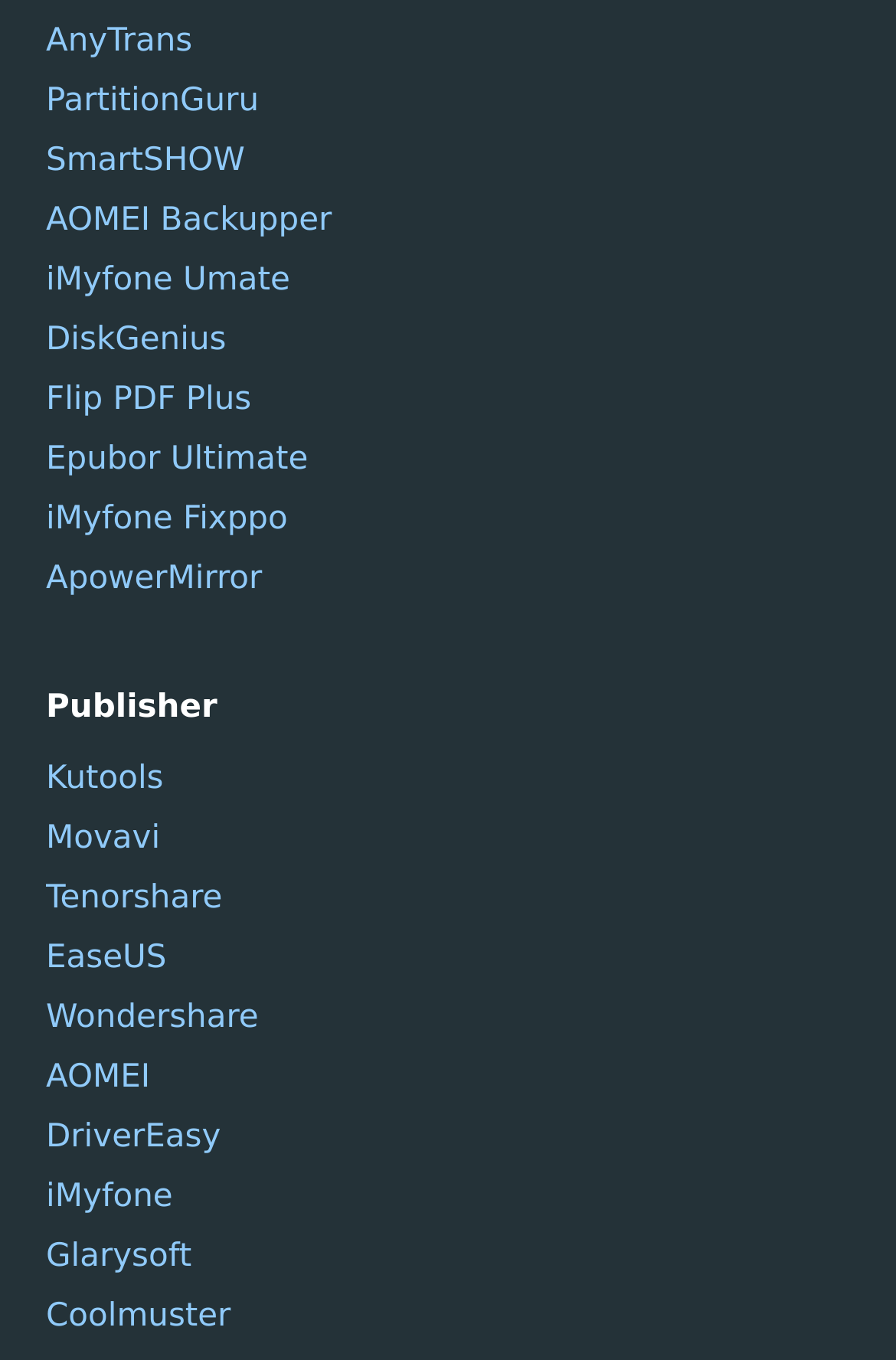Predict the bounding box for the UI component with the following description: "SmartSHOW".

[0.051, 0.102, 0.949, 0.137]